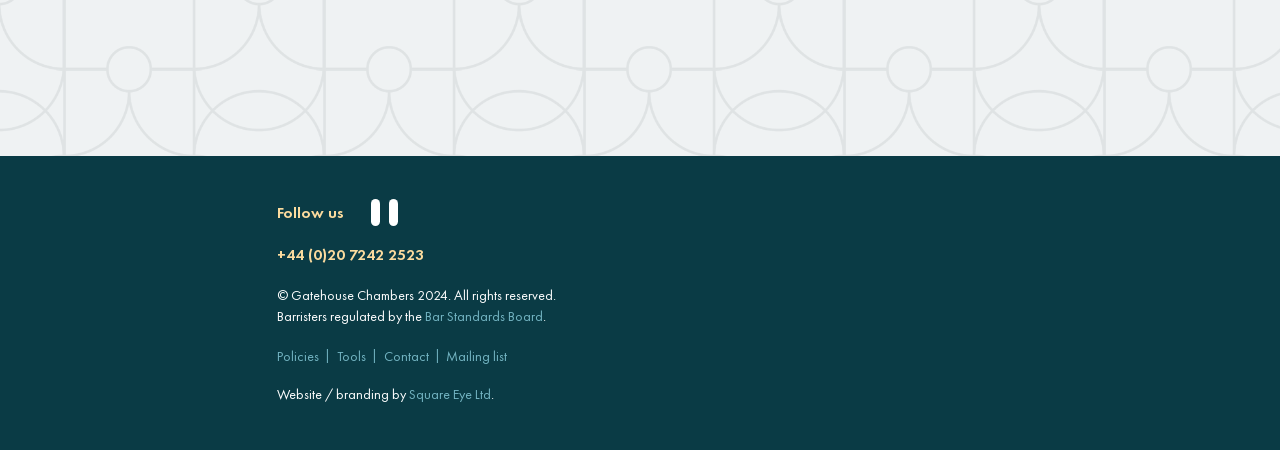Use a single word or phrase to answer this question: 
What is the name of the chambers?

Gatehouse Chambers